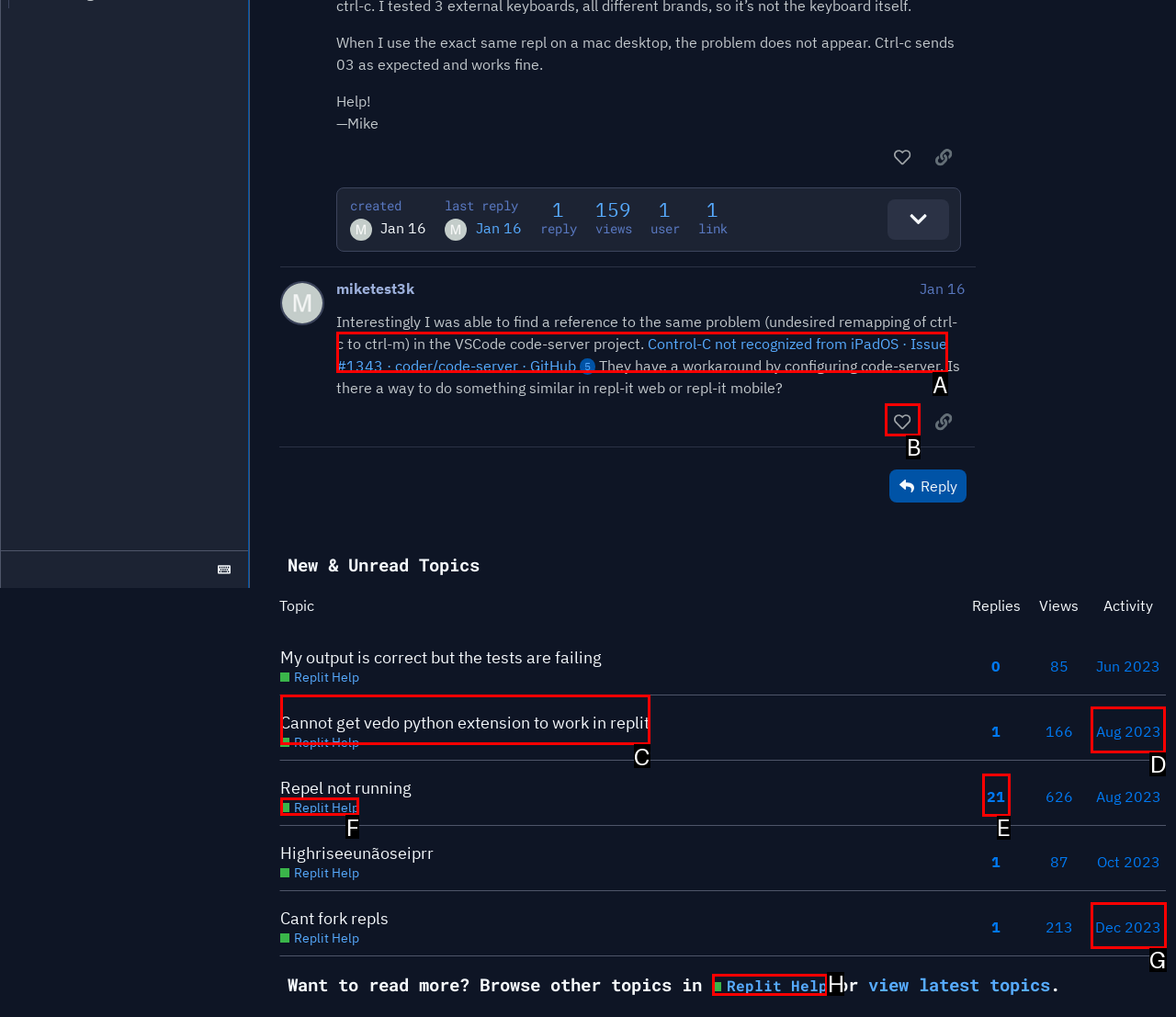Please determine which option aligns with the description: 21. Respond with the option’s letter directly from the available choices.

E